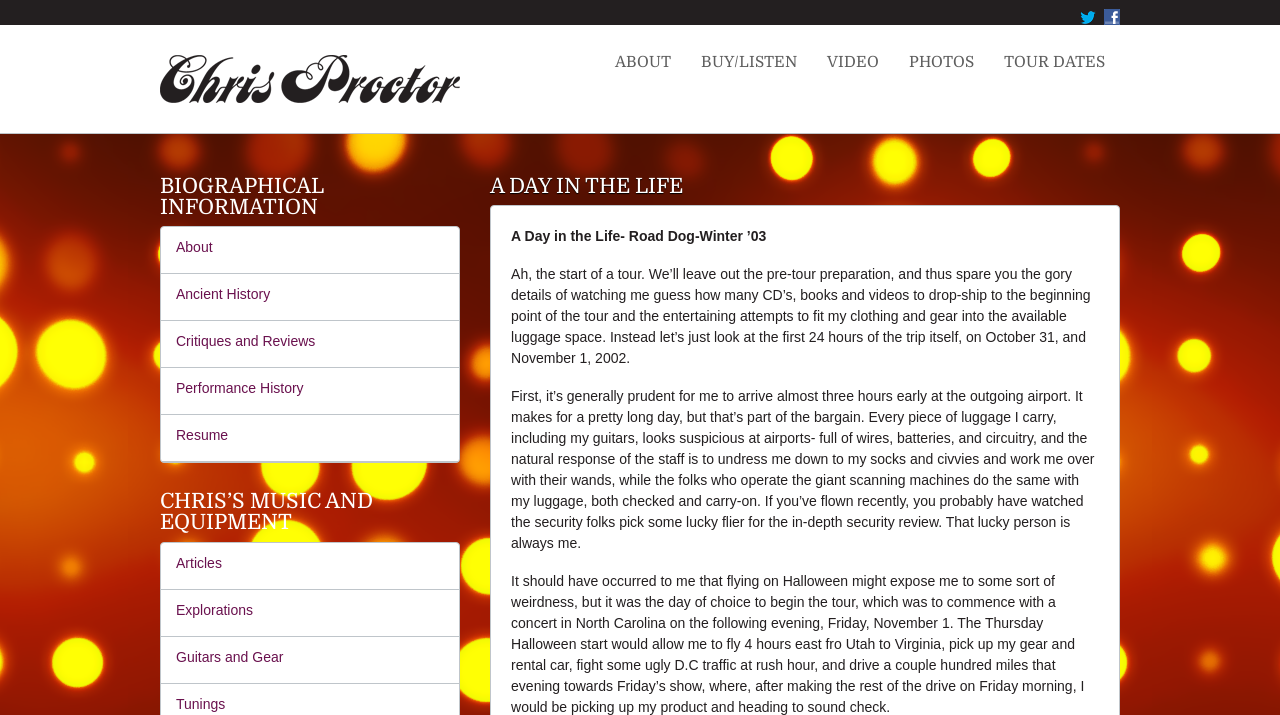Identify the bounding box coordinates of the clickable region to carry out the given instruction: "Follow Chris Proctor on Twitter".

[0.844, 0.008, 0.856, 0.031]